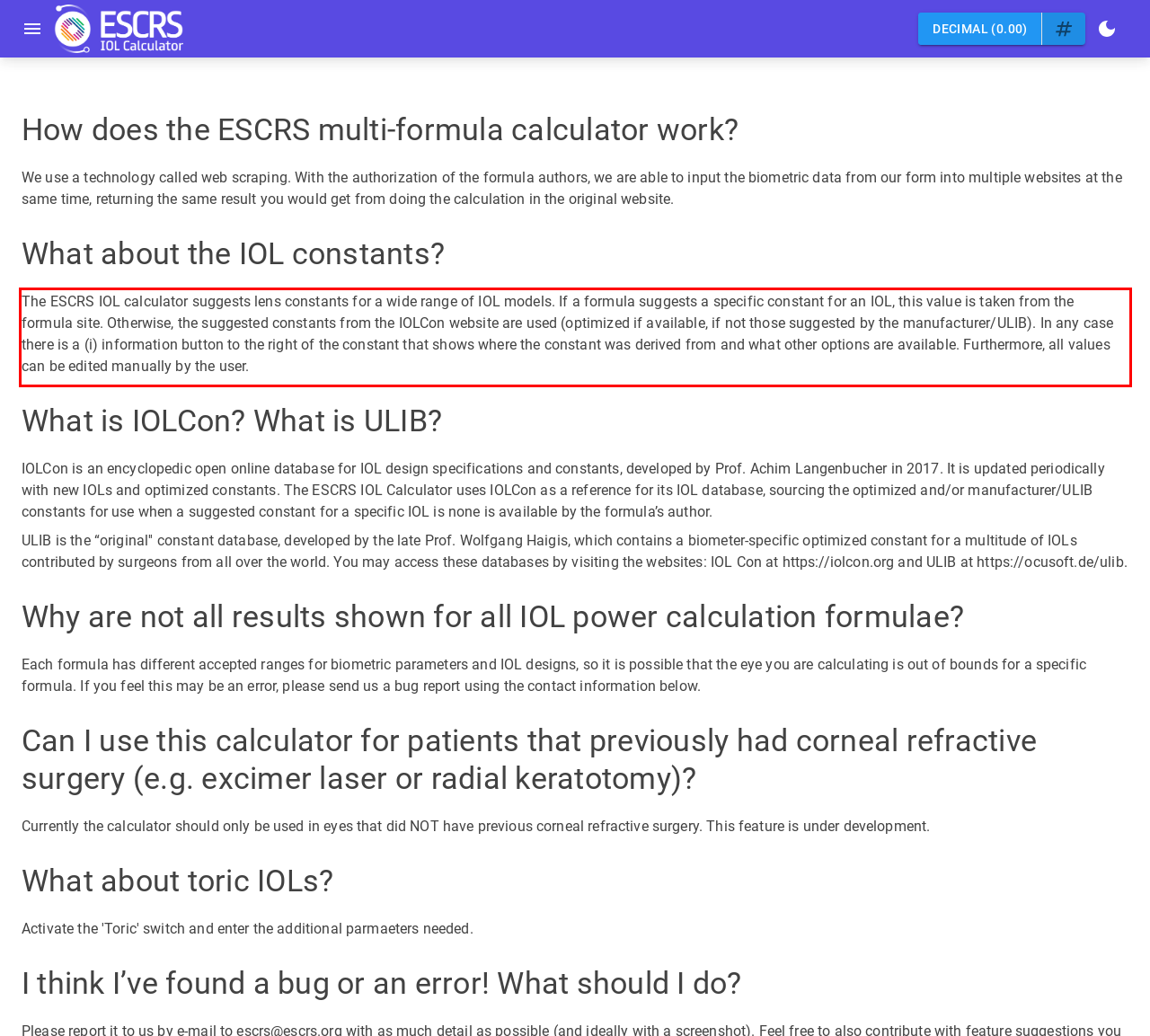Within the screenshot of the webpage, locate the red bounding box and use OCR to identify and provide the text content inside it.

The ESCRS IOL calculator suggests lens constants for a wide range of IOL models. If a formula suggests a specific constant for an IOL, this value is taken from the formula site. Otherwise, the suggested constants from the IOLCon website are used (optimized if available, if not those suggested by the manufacturer/ULIB). In any case there is a (i) information button to the right of the constant that shows where the constant was derived from and what other options are available. Furthermore, all values can be edited manually by the user.